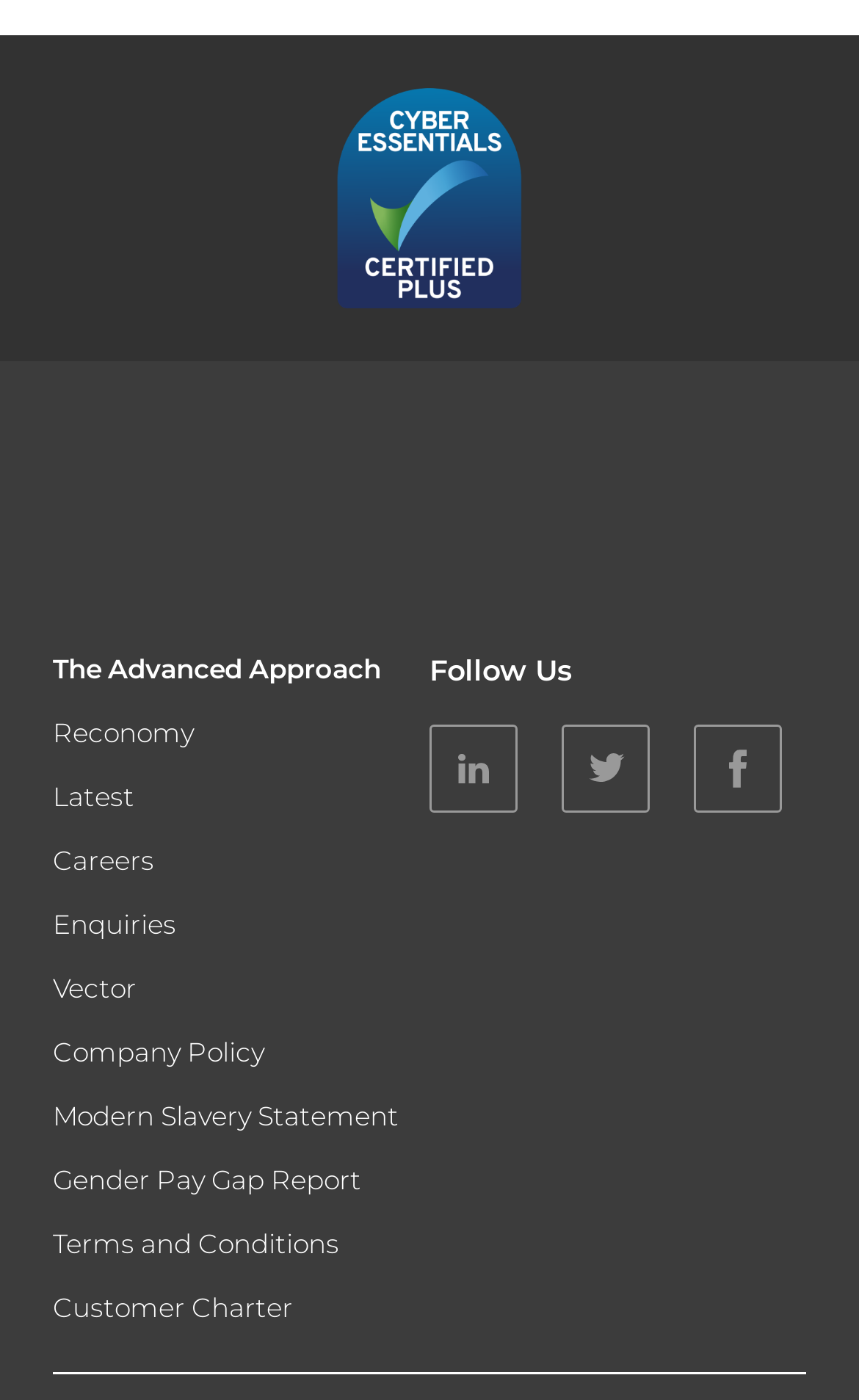Locate the bounding box of the user interface element based on this description: "Gender Pay Gap Report".

[0.062, 0.821, 0.421, 0.865]